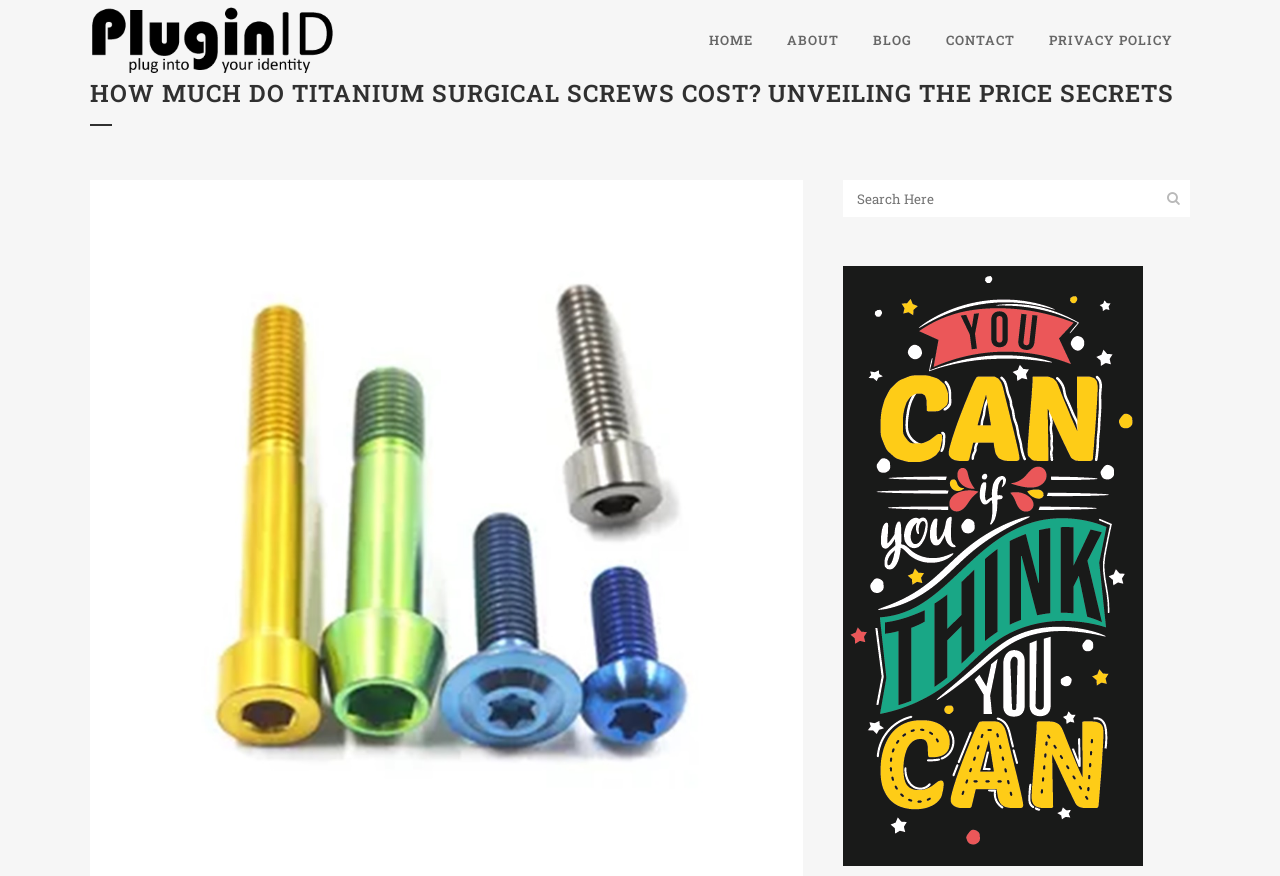What is the purpose of the search bar?
Utilize the information in the image to give a detailed answer to the question.

The search bar is located below the main heading and has a textbox and a button with a search icon, suggesting that its purpose is to allow users to search for specific content on the website.